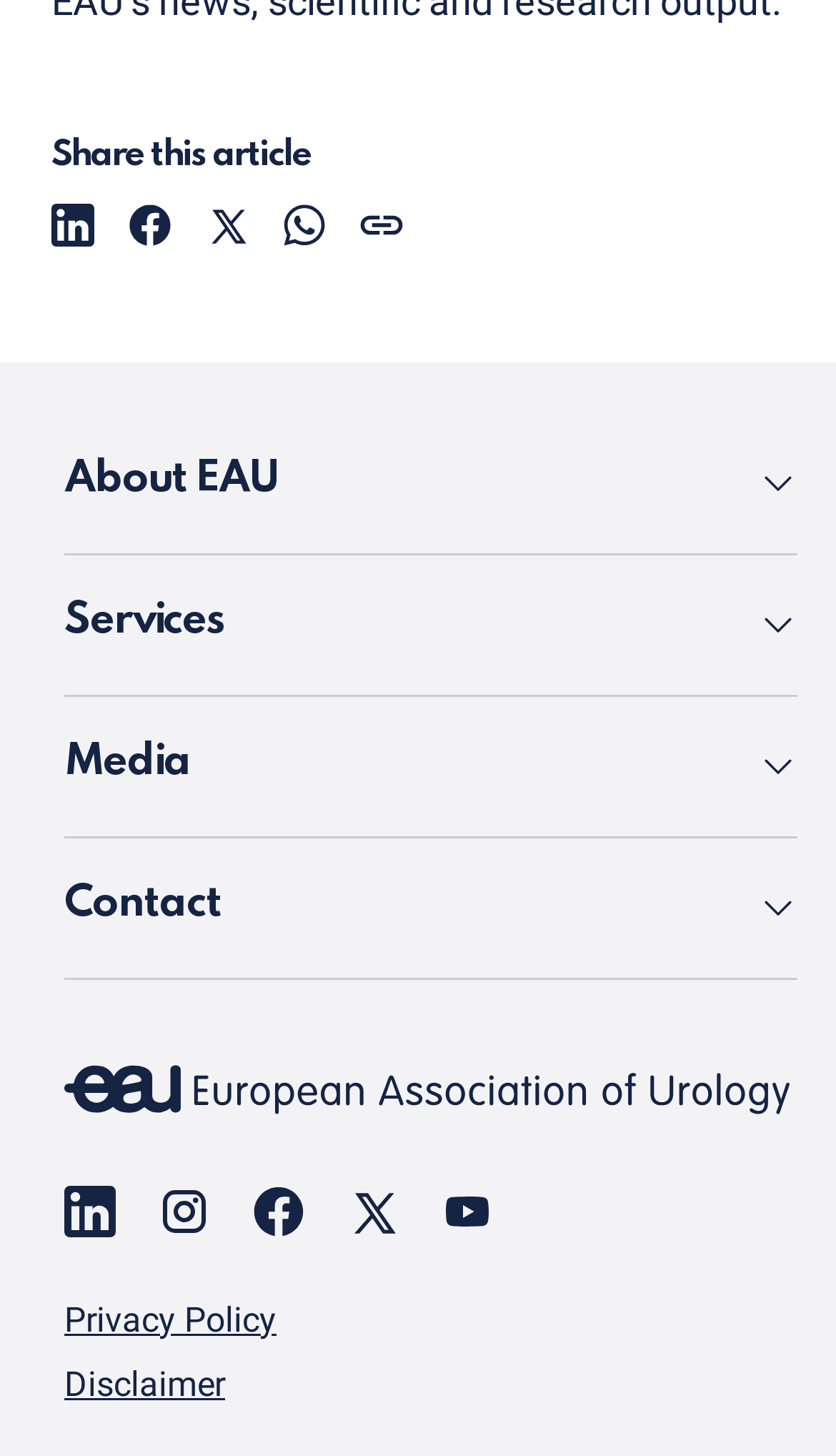How many social media platforms are linked?
Based on the image, give a one-word or short phrase answer.

6